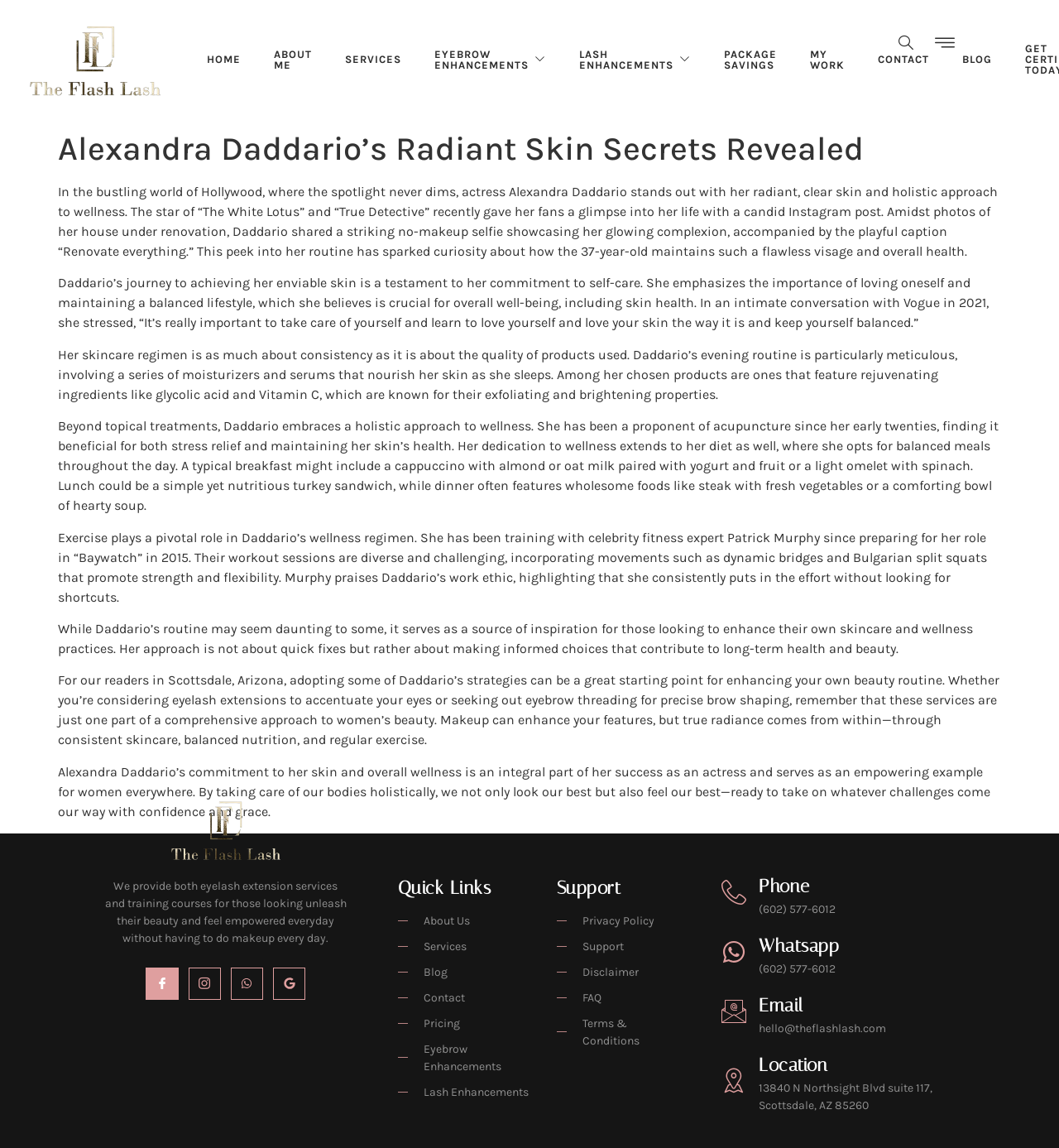Find the bounding box coordinates for the HTML element described in this sentence: "Liebherr Appliances India". Provide the coordinates as four float numbers between 0 and 1, in the format [left, top, right, bottom].

None